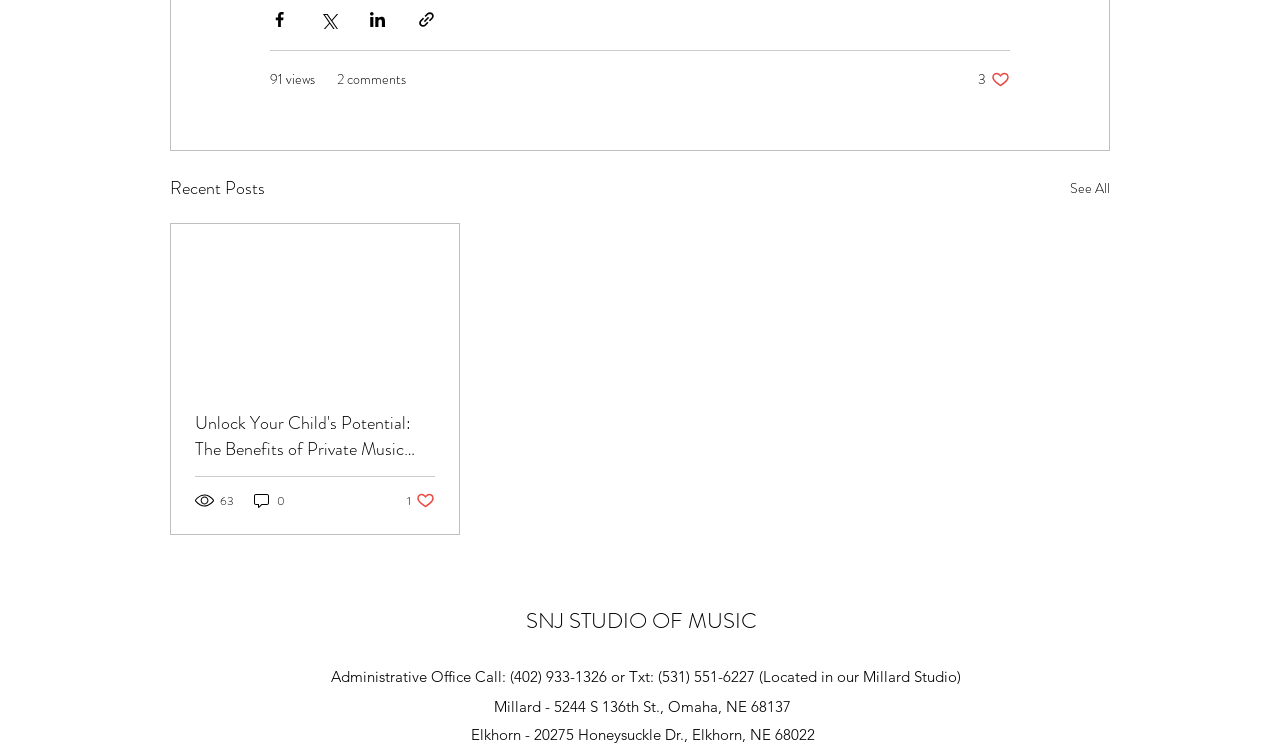What is the phone number of the administrative office?
Carefully examine the image and provide a detailed answer to the question.

I found the phone number of the administrative office by looking at the static text element at the bottom of the page, which reads 'Administrative Office Call: (402) 933-1326 or Txt: (531) 551-6227'.